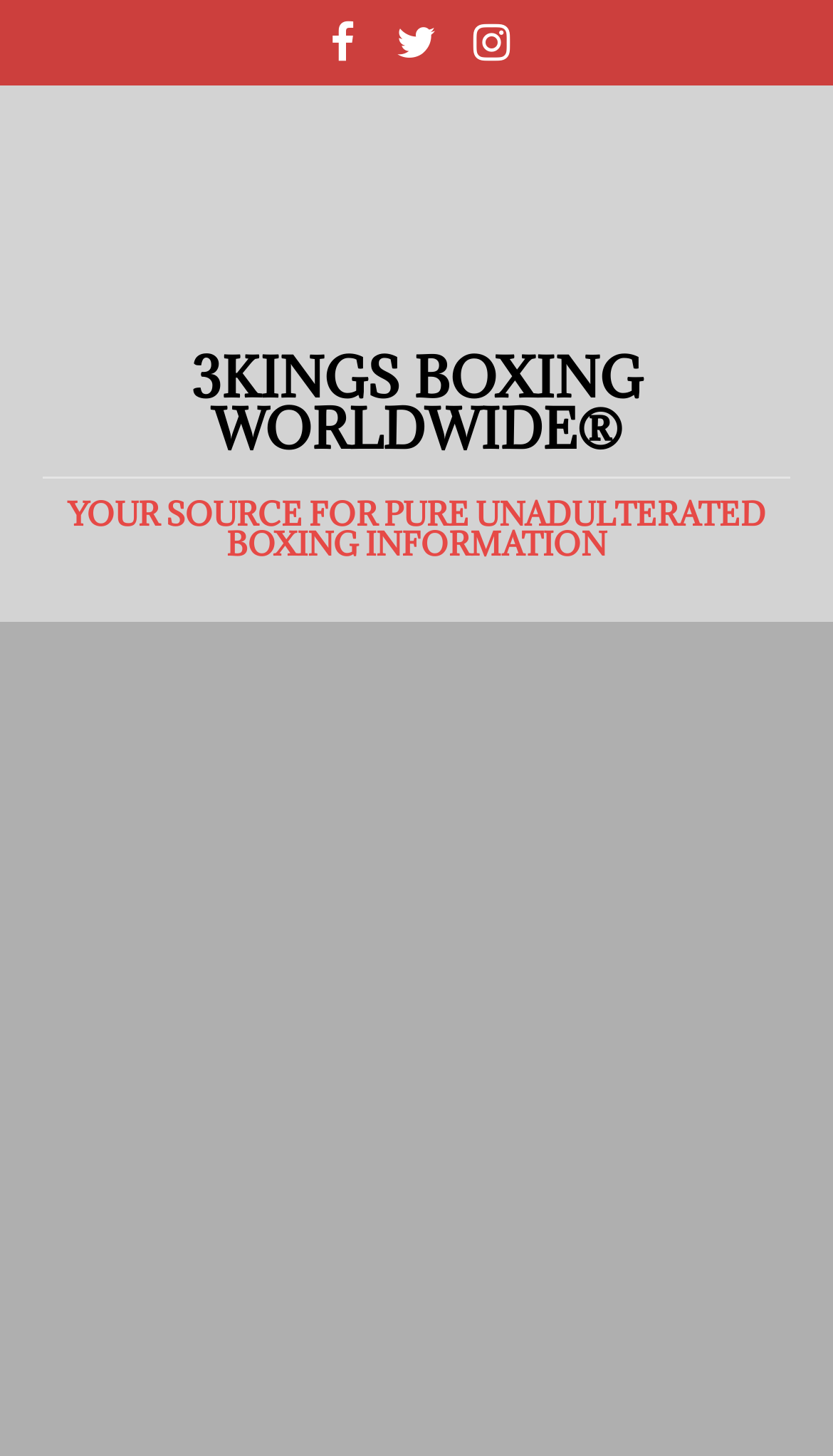Given the following UI element description: "parent_node: 3KINGS BOXING WORLDWIDE®", find the bounding box coordinates in the webpage screenshot.

[0.308, 0.206, 0.692, 0.23]